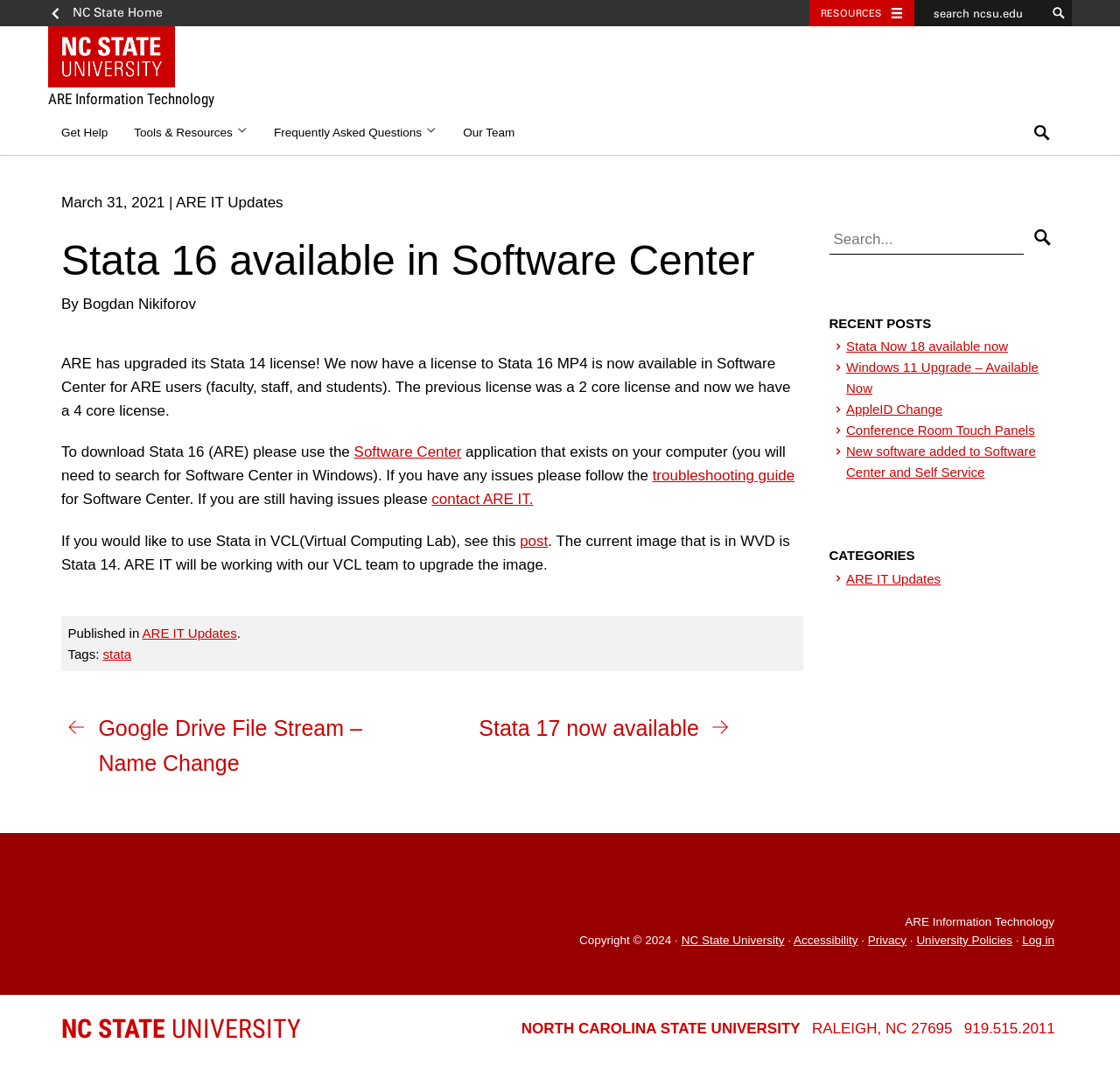Who wrote the ARE IT update?
From the screenshot, provide a brief answer in one word or phrase.

Bogdan Nikiforov